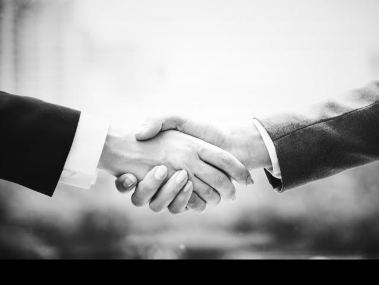Offer an in-depth description of the image shown.

The image captures a close-up of two hands firmly shaking, symbolizing a successful business agreement or partnership. Each hand is elegantly suited, with one hand in a black jacket and the other in a light-colored suit, accentuating the formality of the interaction. The blurred background hints at an urban setting, possibly indicating a professional environment. This gesture of handshake represents trust, collaboration, and a commitment to mutual goals, crucial elements for small business owners as they navigate challenges and strive for growth in their endeavors.